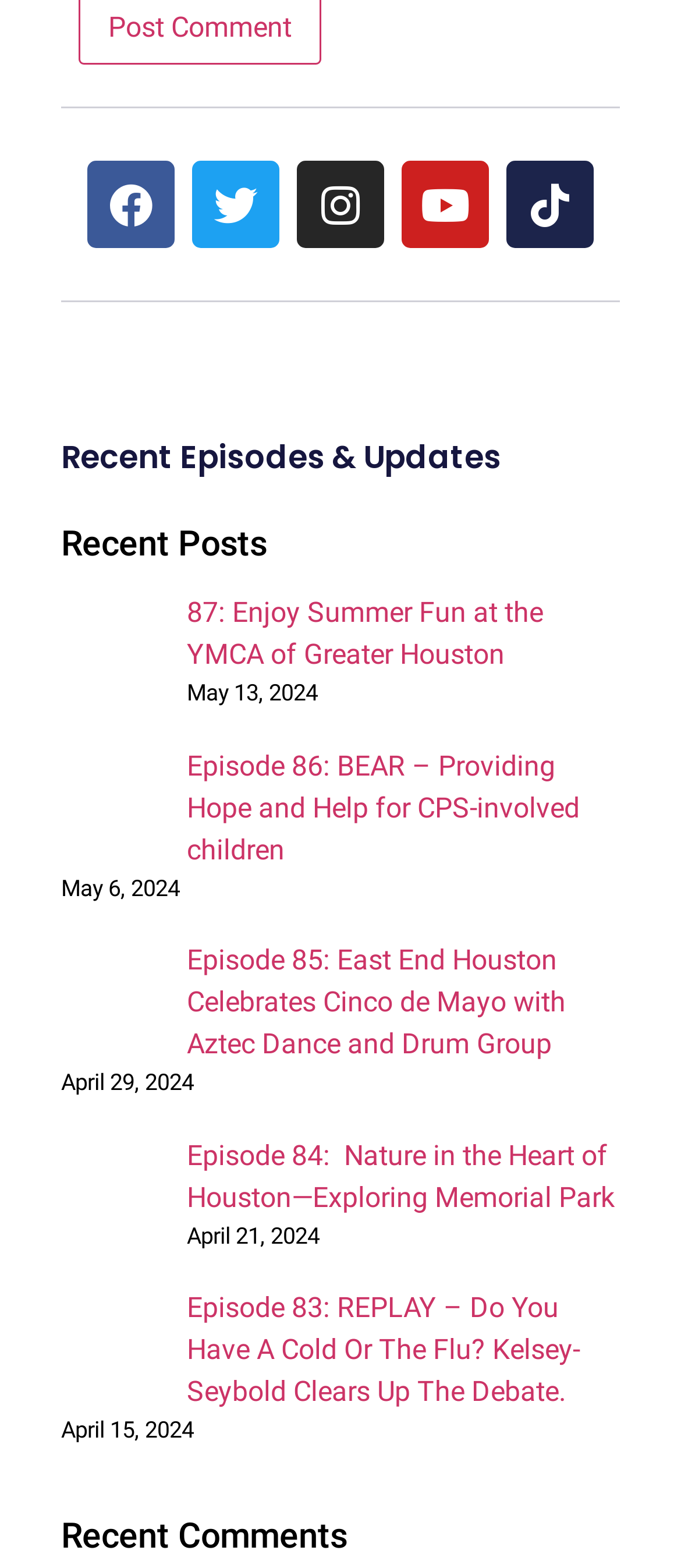Please identify the bounding box coordinates of the region to click in order to complete the task: "View recent comments". The coordinates must be four float numbers between 0 and 1, specified as [left, top, right, bottom].

[0.09, 0.966, 0.91, 0.993]